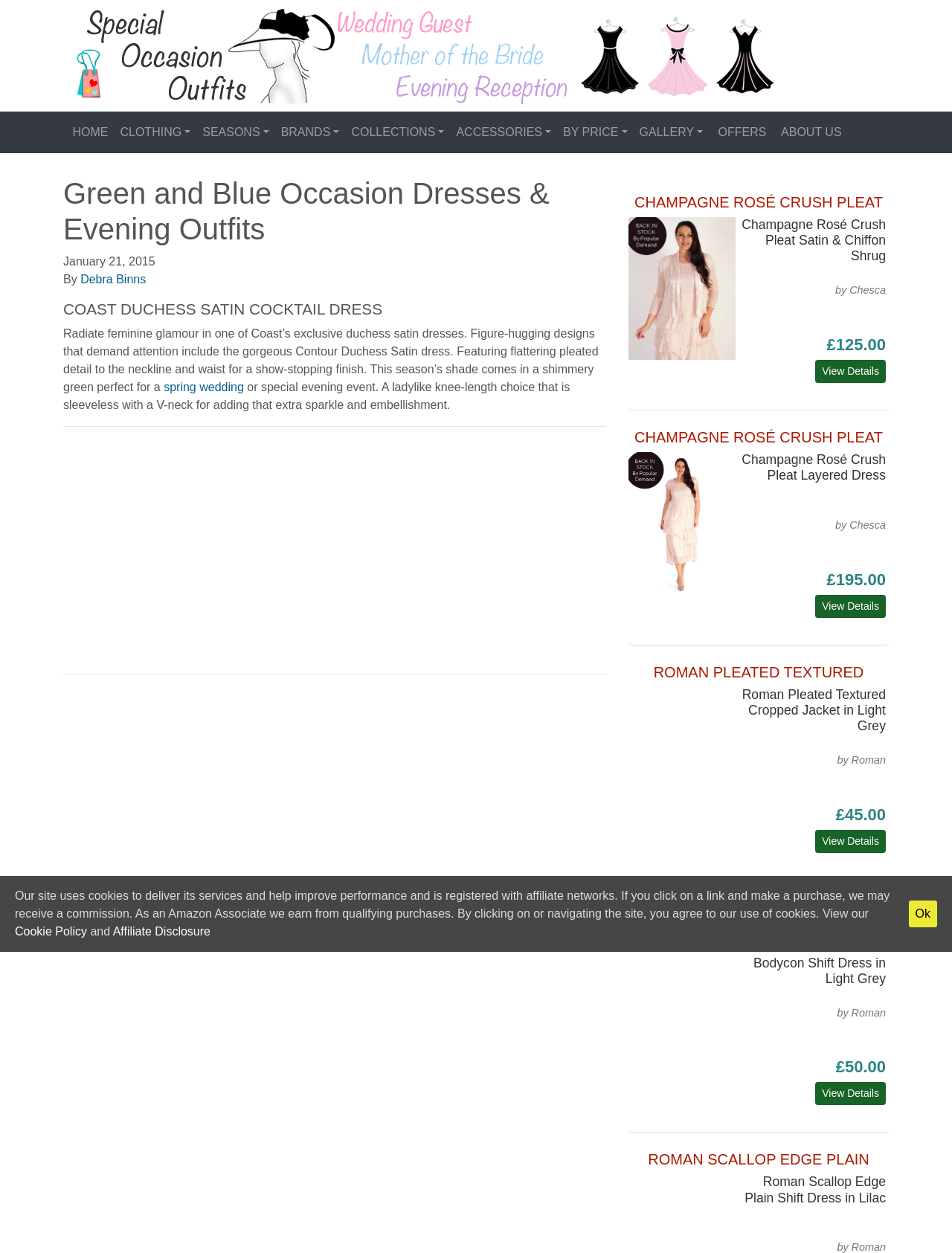Please indicate the bounding box coordinates of the element's region to be clicked to achieve the instruction: "Explore Roman Mother of the Bride outfits and occasion dresses under £50". Provide the coordinates as four float numbers between 0 and 1, i.e., [left, top, right, bottom].

[0.066, 0.35, 0.637, 0.528]